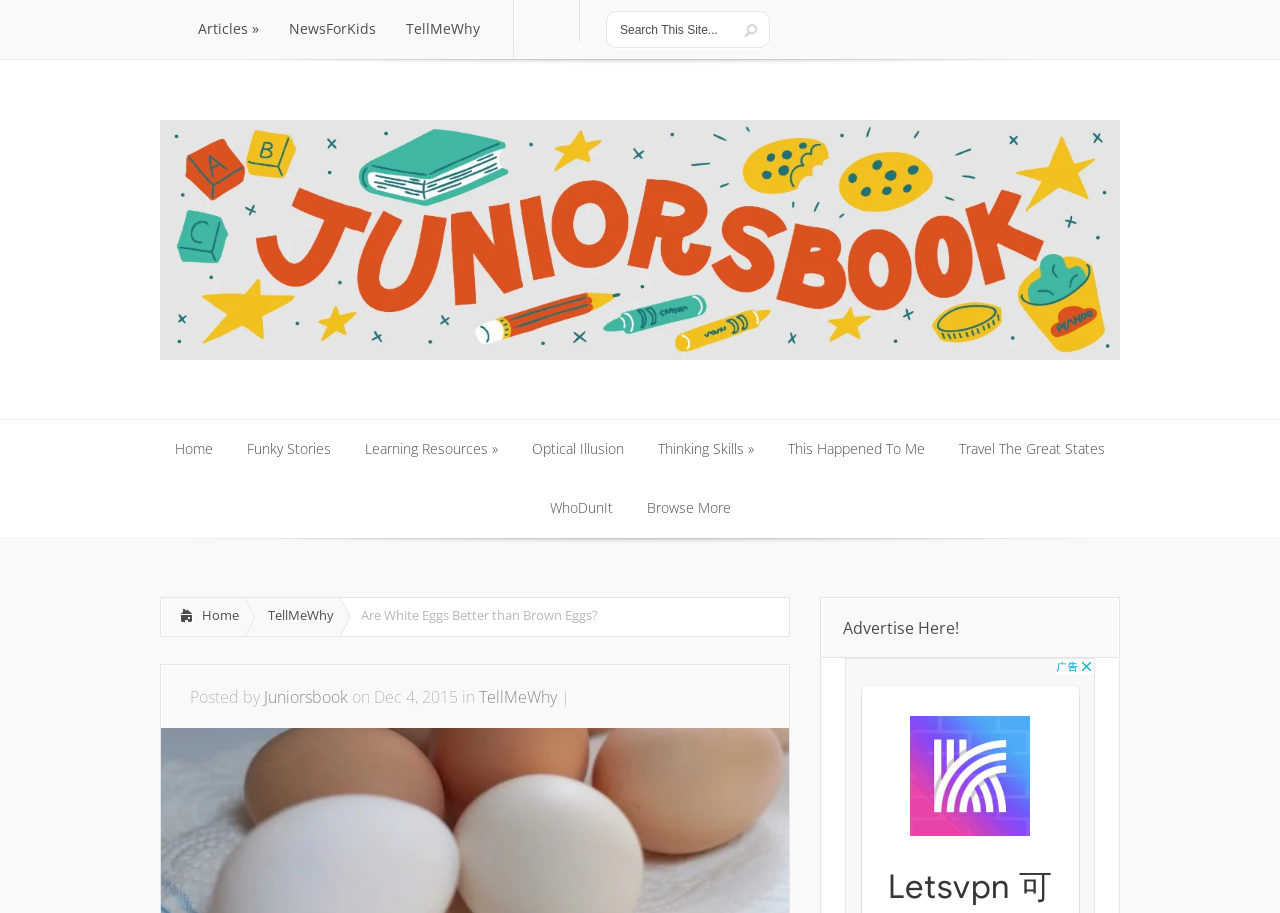Please locate the bounding box coordinates of the region I need to click to follow this instruction: "enter website".

None